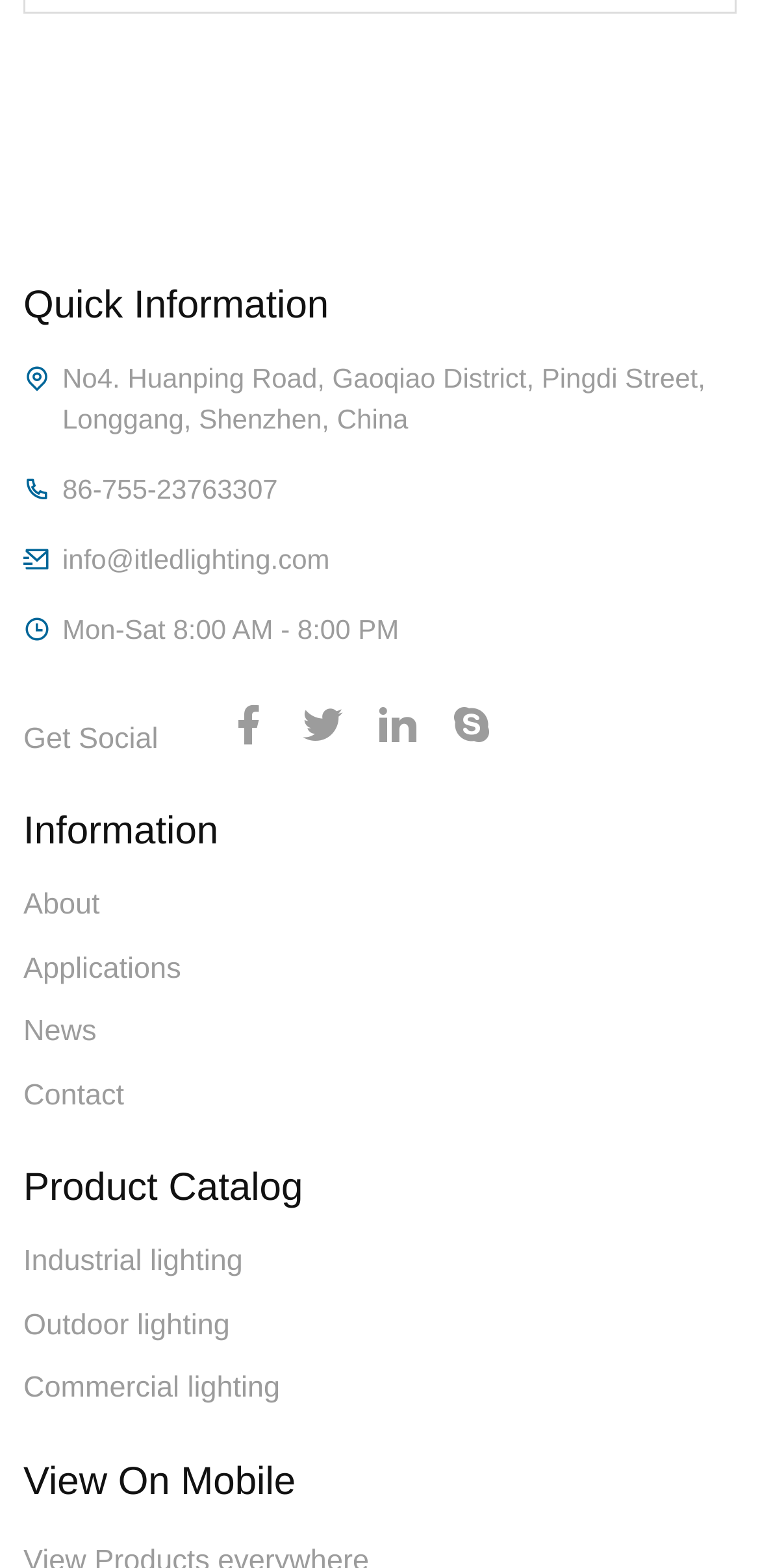Identify and provide the bounding box coordinates of the UI element described: "About". The coordinates should be formatted as [left, top, right, bottom], with each number being a float between 0 and 1.

[0.031, 0.566, 0.131, 0.588]